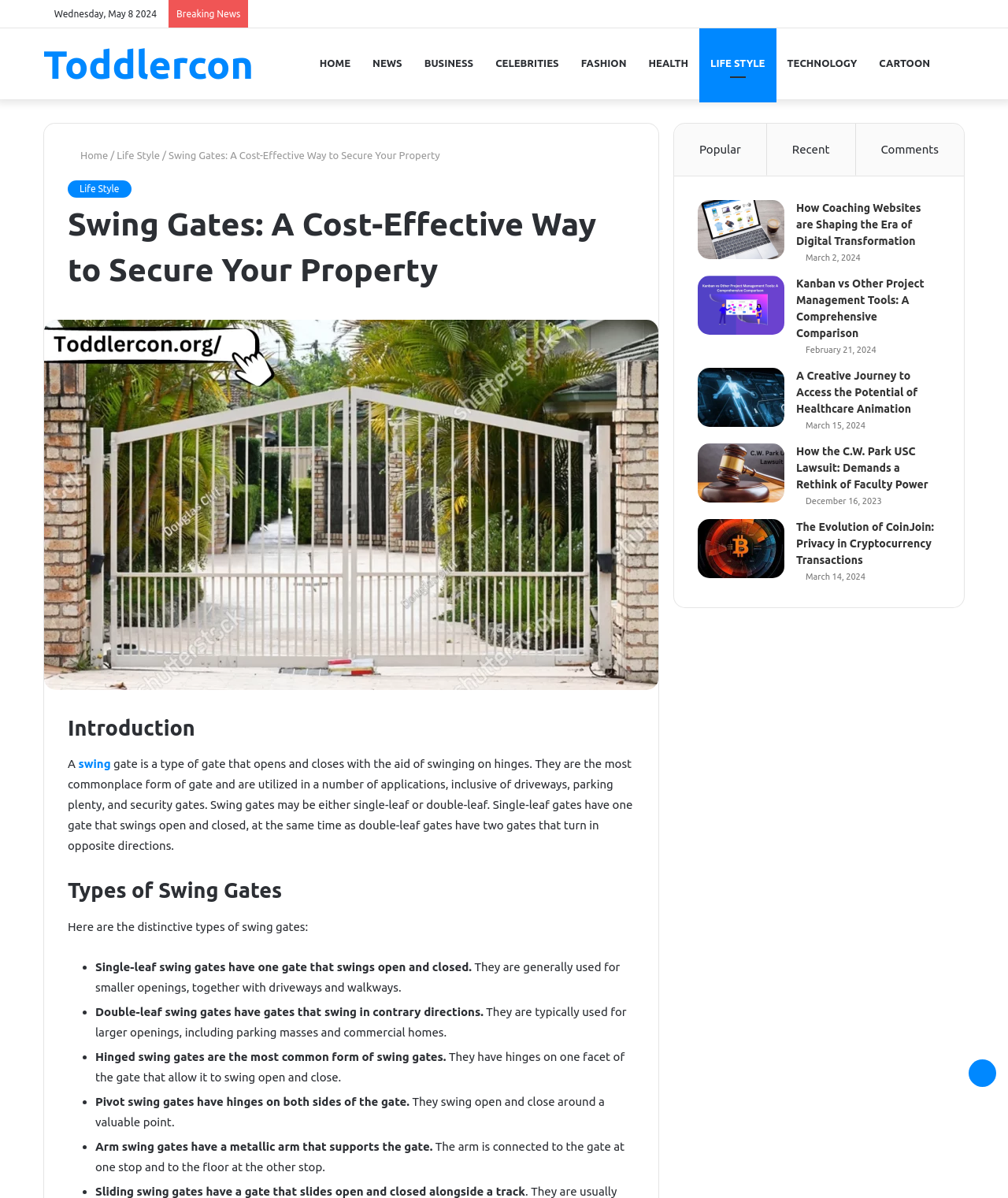What is the date of the latest article in the primary sidebar?
Please answer the question with a detailed response using the information from the screenshot.

The primary sidebar section has a list of articles with their corresponding dates. The latest article is 'A Creative Journey to Access the Potential of Healthcare Animation' with a date of March 15, 2024.